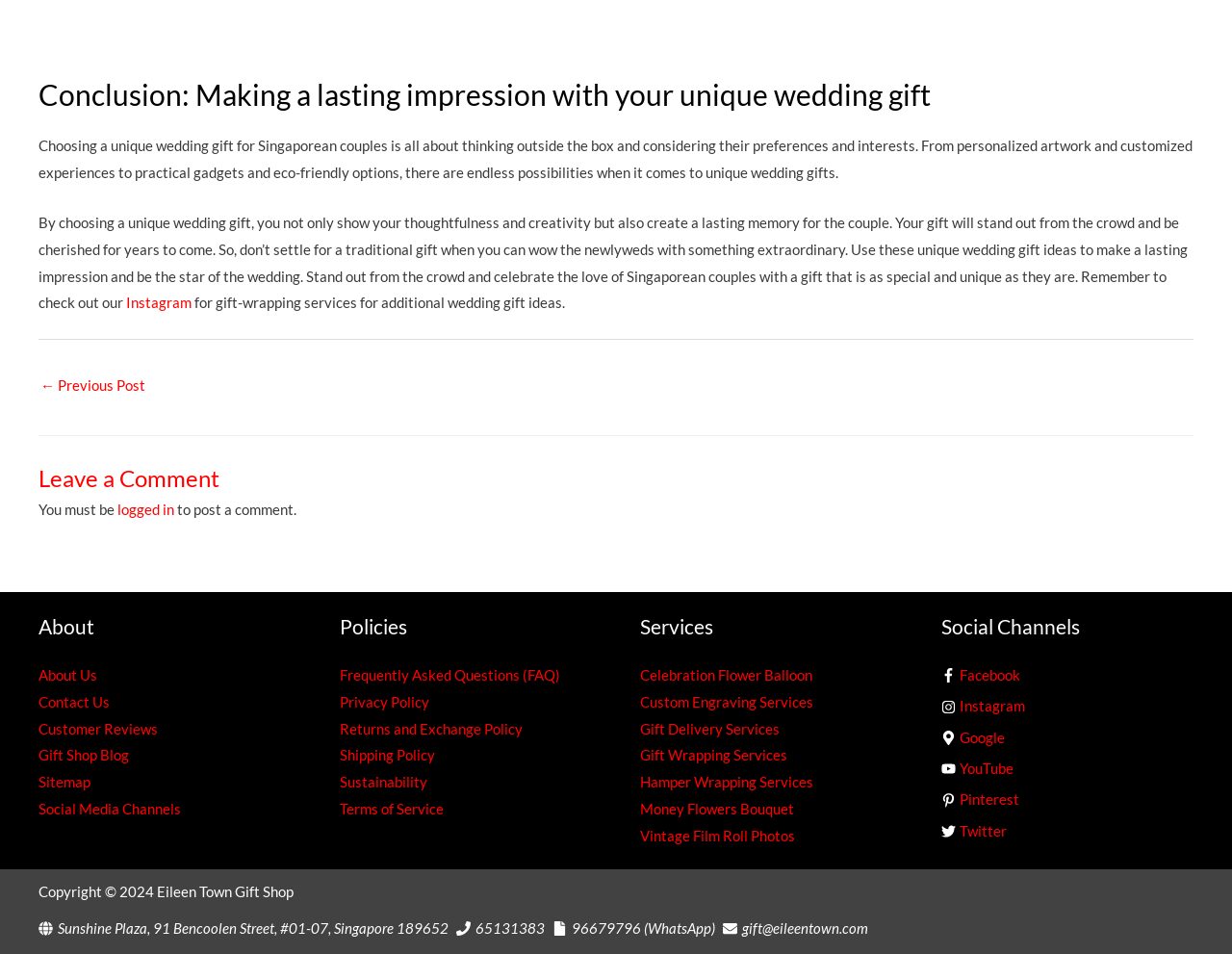From the given element description: "← Previous Post", find the bounding box for the UI element. Provide the coordinates as four float numbers between 0 and 1, in the order [left, top, right, bottom].

[0.033, 0.388, 0.118, 0.423]